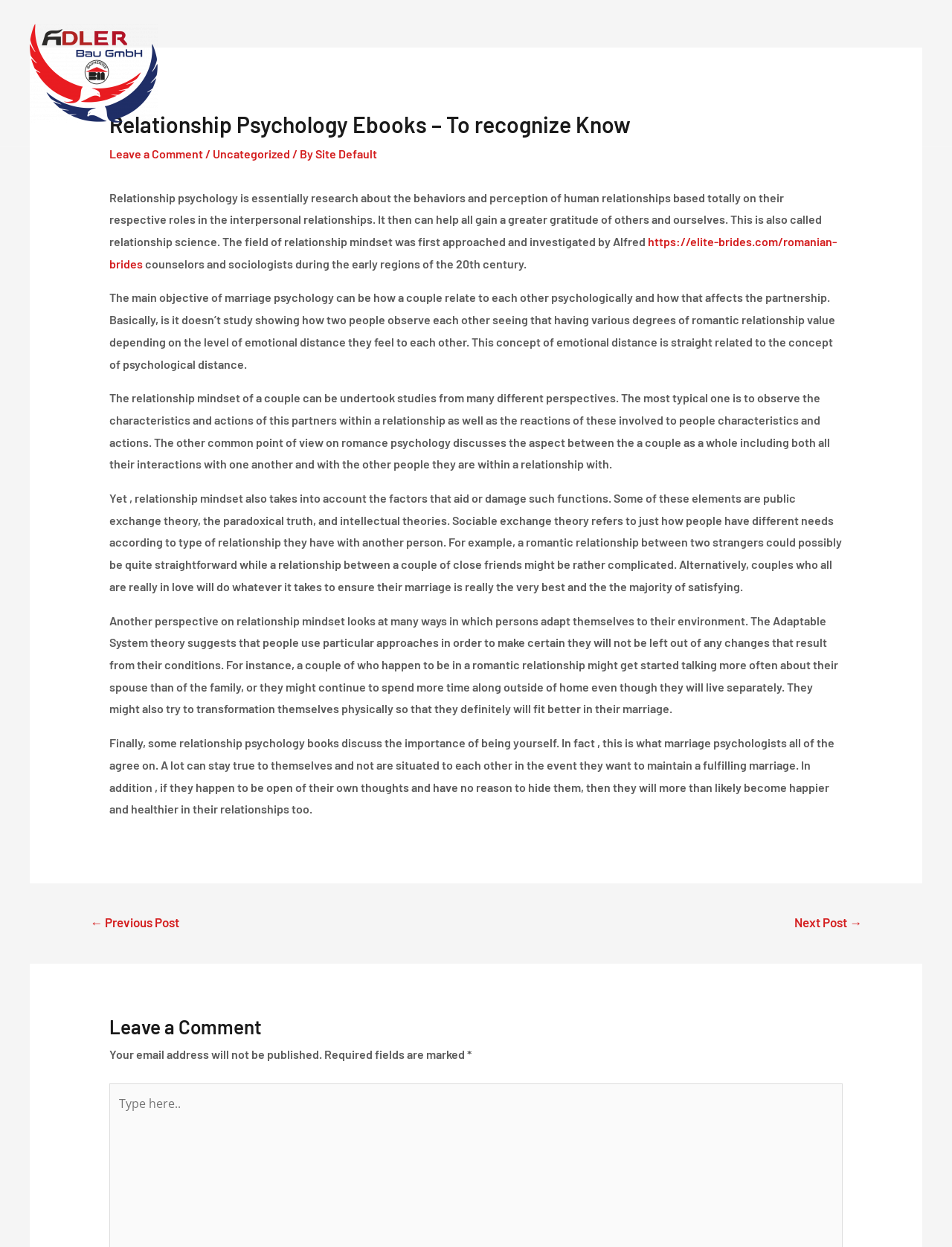Locate the bounding box coordinates of the UI element described by: "Site Default". The bounding box coordinates should consist of four float numbers between 0 and 1, i.e., [left, top, right, bottom].

[0.331, 0.118, 0.396, 0.129]